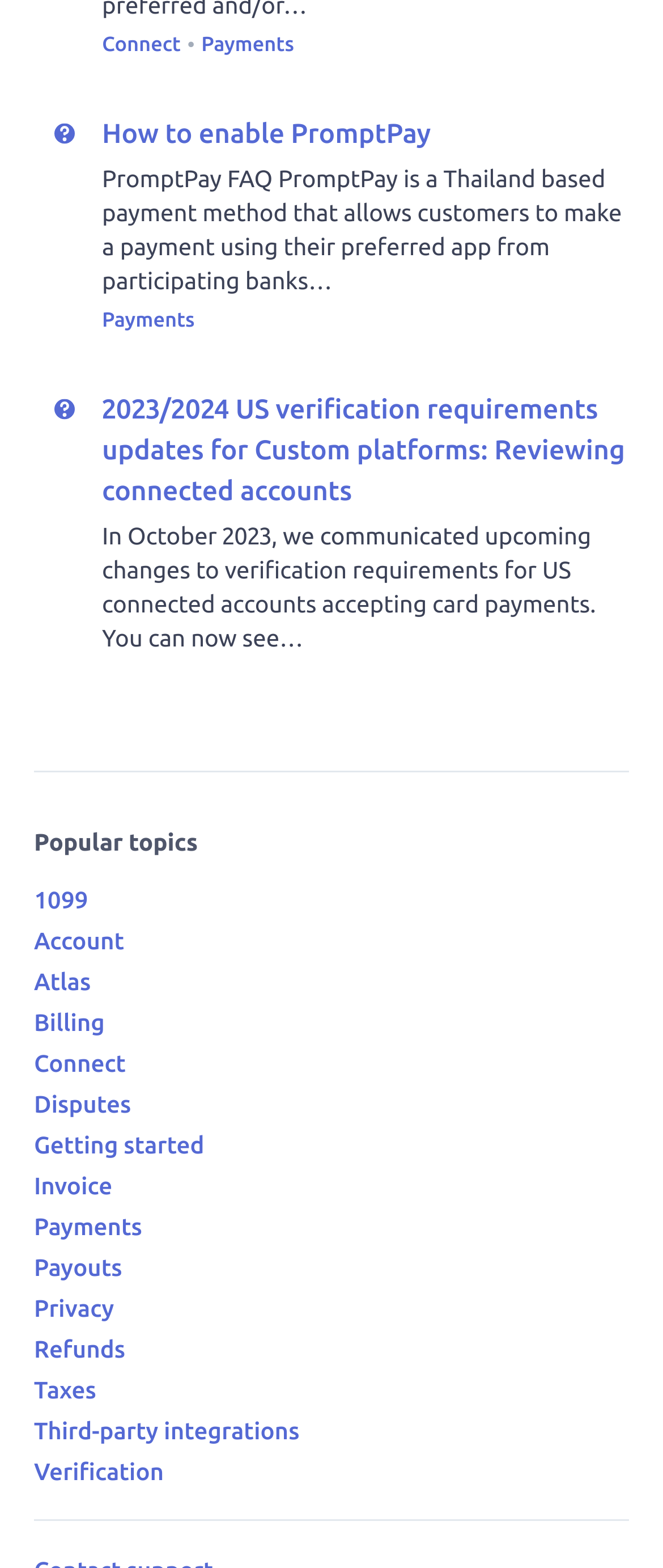Please mark the bounding box coordinates of the area that should be clicked to carry out the instruction: "Learn about PromptPay".

[0.082, 0.068, 0.949, 0.19]